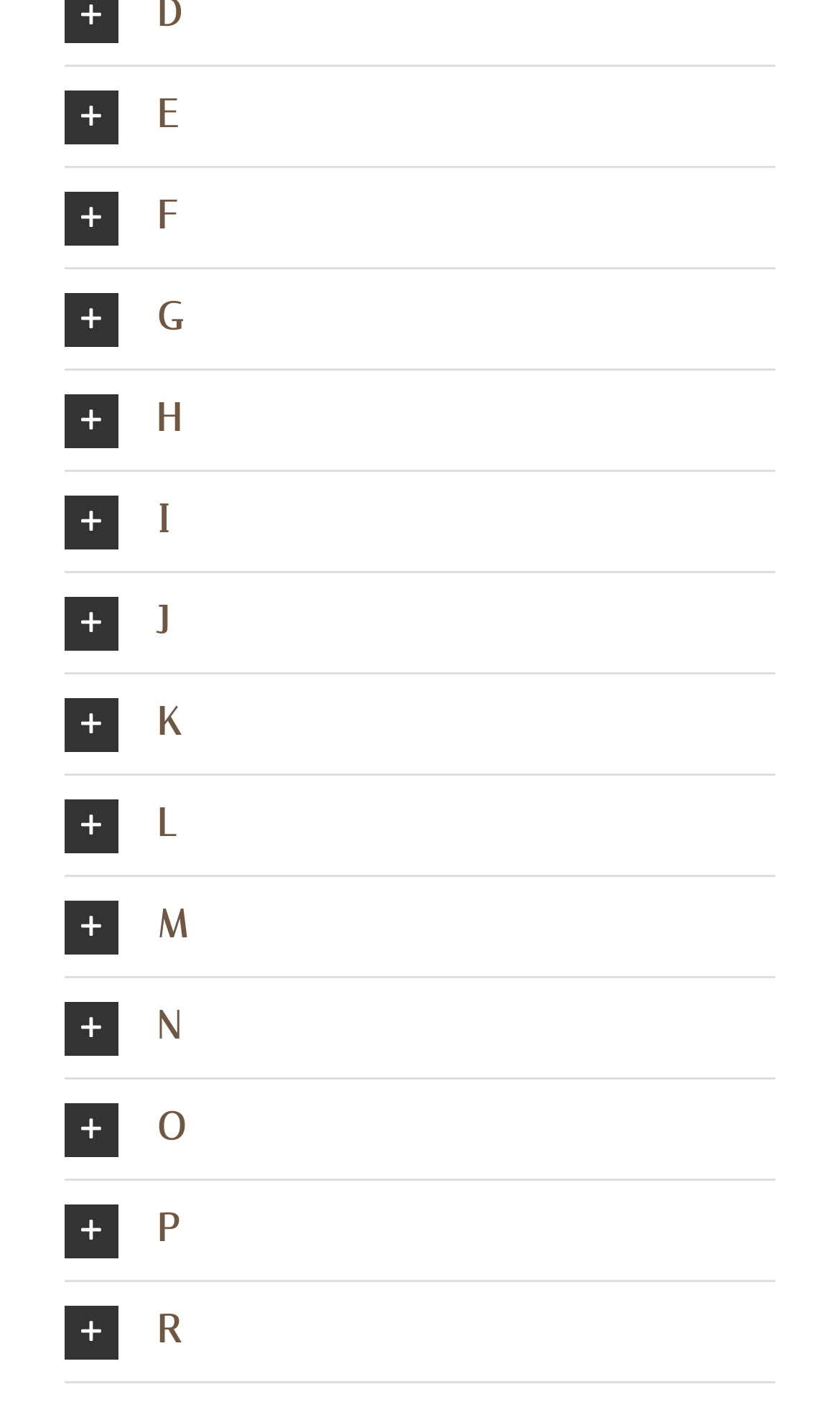How many headings are on this webpage? Using the information from the screenshot, answer with a single word or phrase.

20